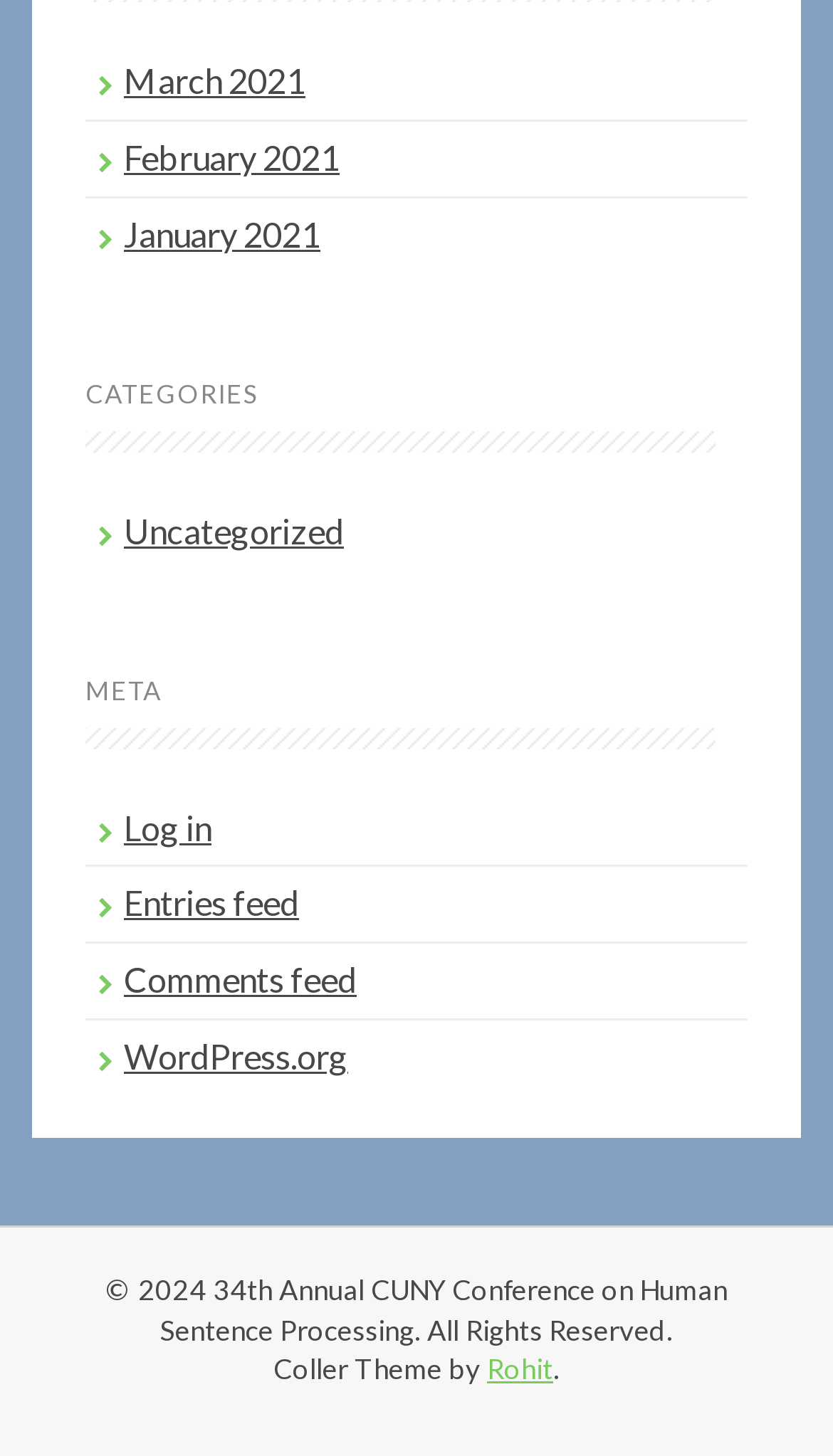Who is the theme author?
From the image, respond with a single word or phrase.

Rohit